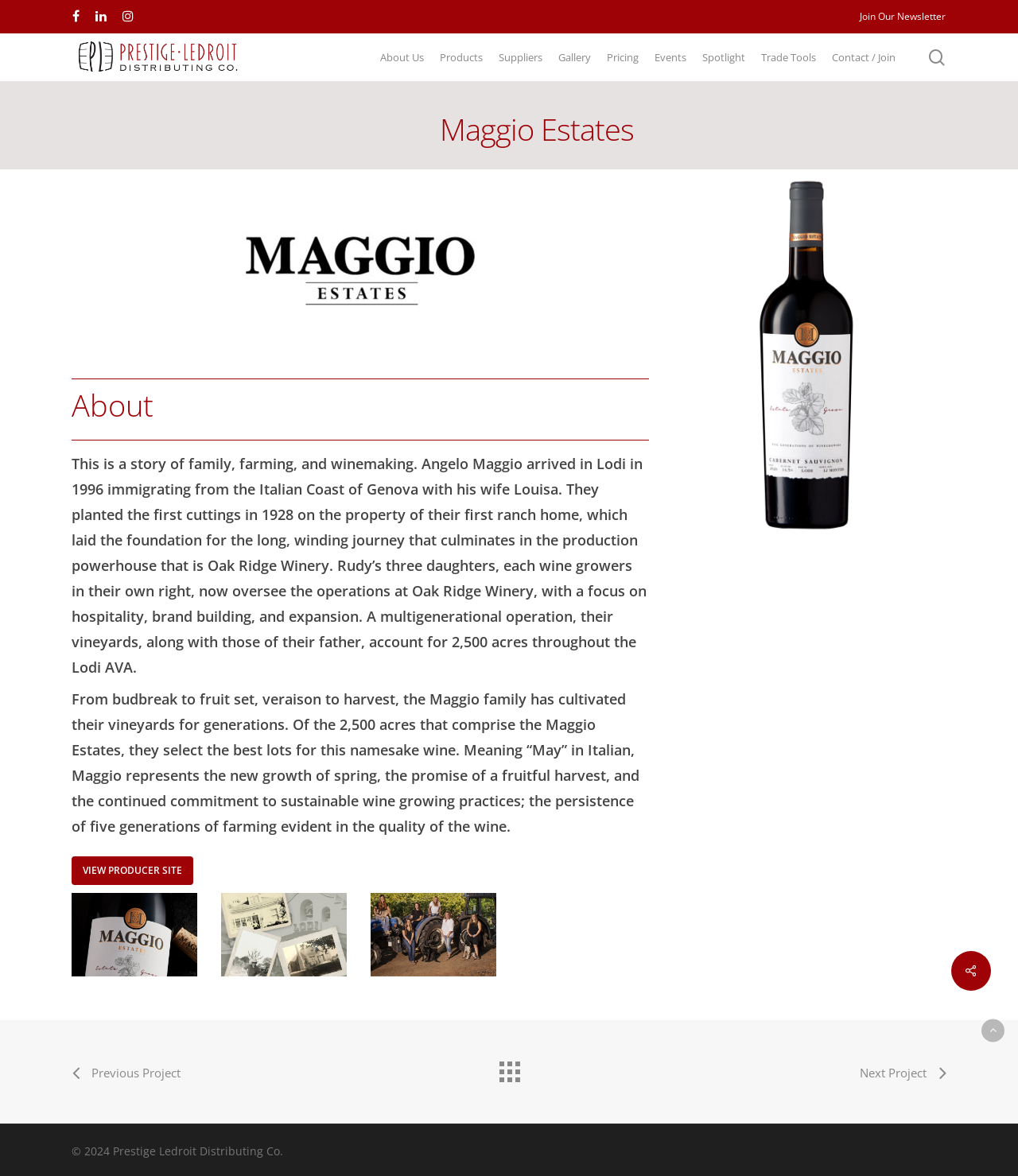Locate the bounding box coordinates of the element that should be clicked to execute the following instruction: "View producer site".

[0.07, 0.728, 0.19, 0.753]